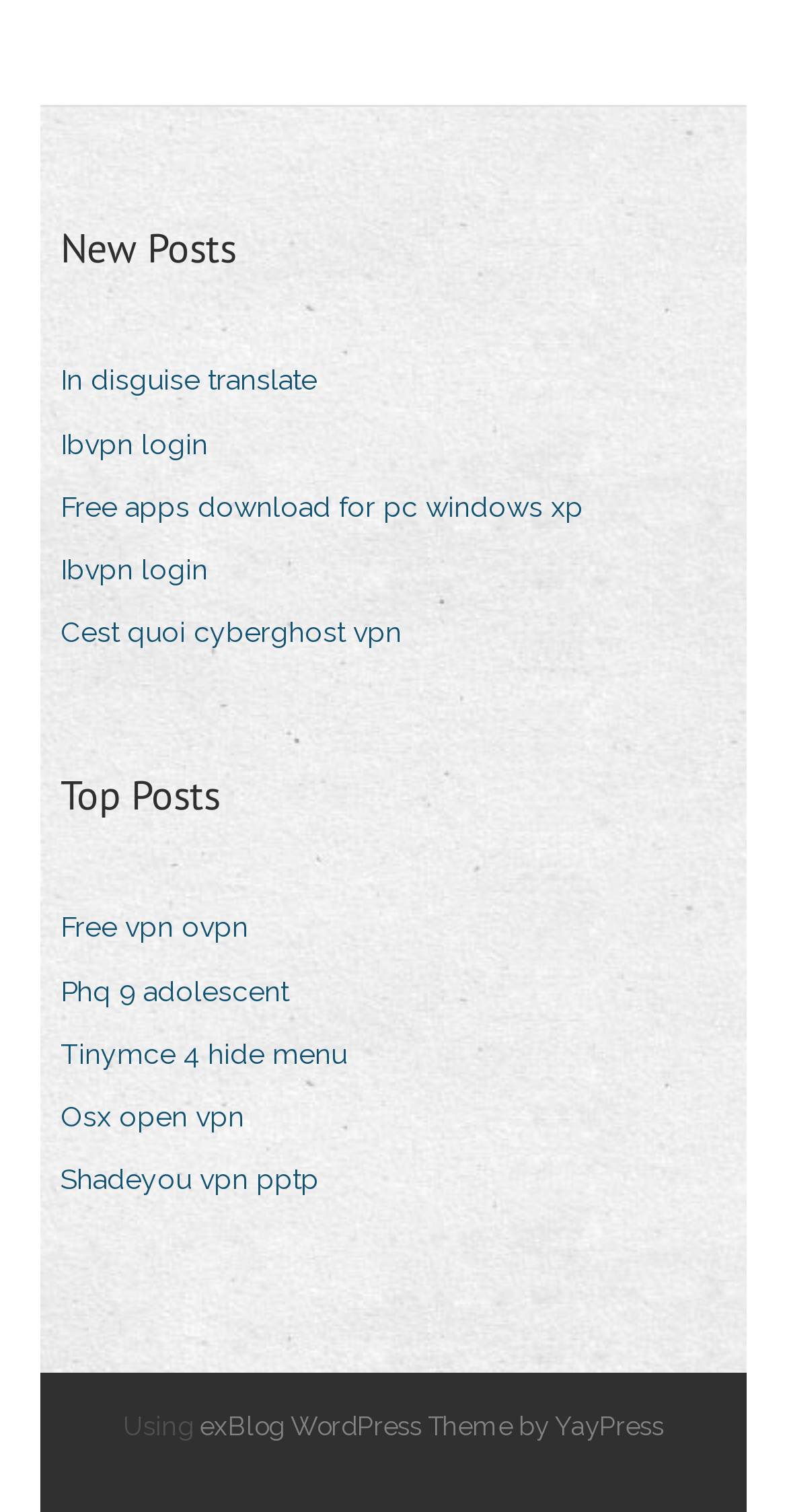Identify the bounding box coordinates for the element you need to click to achieve the following task: "Click on 'Free vpn ovpn'". Provide the bounding box coordinates as four float numbers between 0 and 1, in the form [left, top, right, bottom].

[0.077, 0.596, 0.354, 0.632]